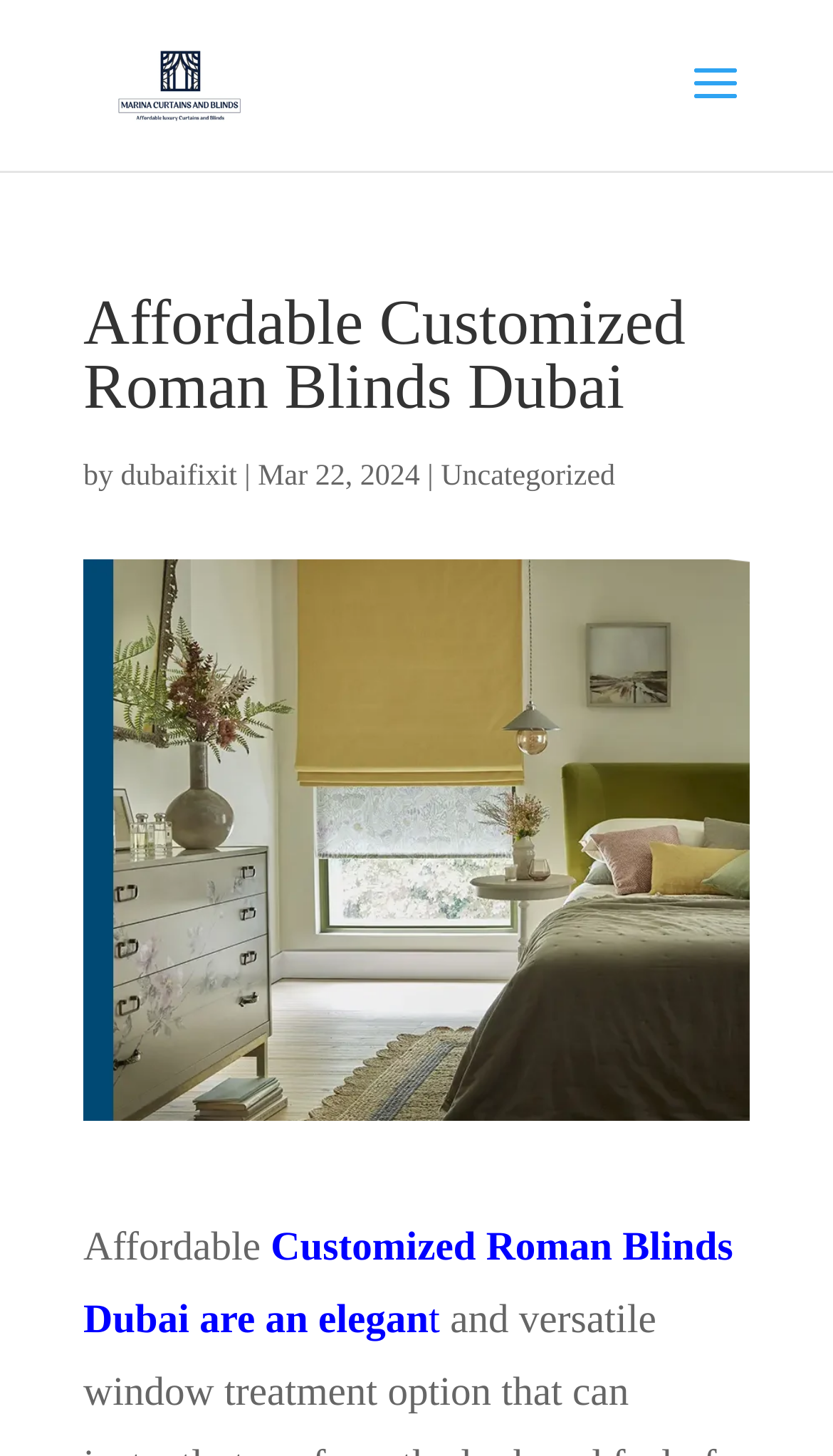What is the date of the latest article?
Refer to the image and provide a thorough answer to the question.

I found the date 'Mar 22, 2024' mentioned in the text which is located below the main heading and above the image. This date is likely to be the date of the latest article.